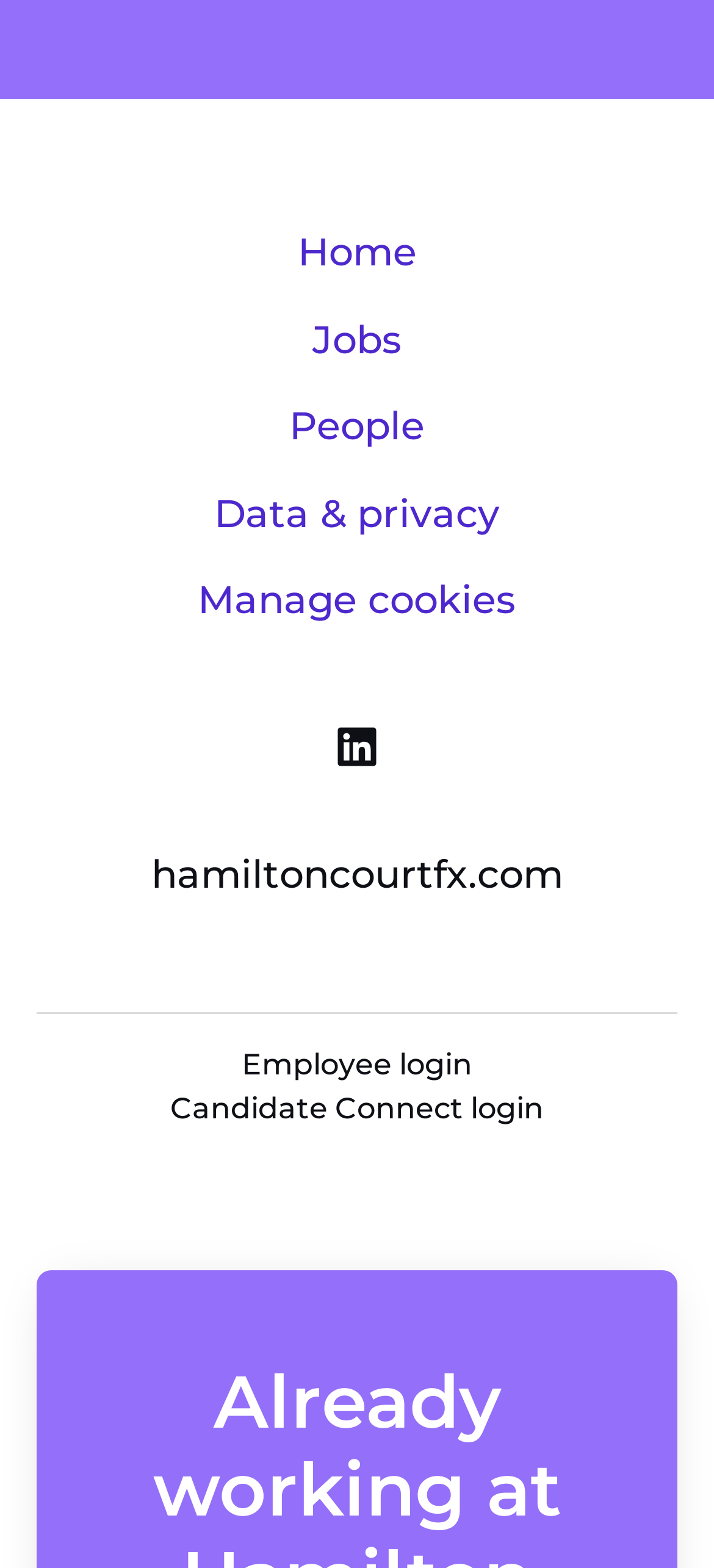Find the bounding box coordinates of the area to click in order to follow the instruction: "manage cookies".

[0.236, 0.36, 0.764, 0.406]